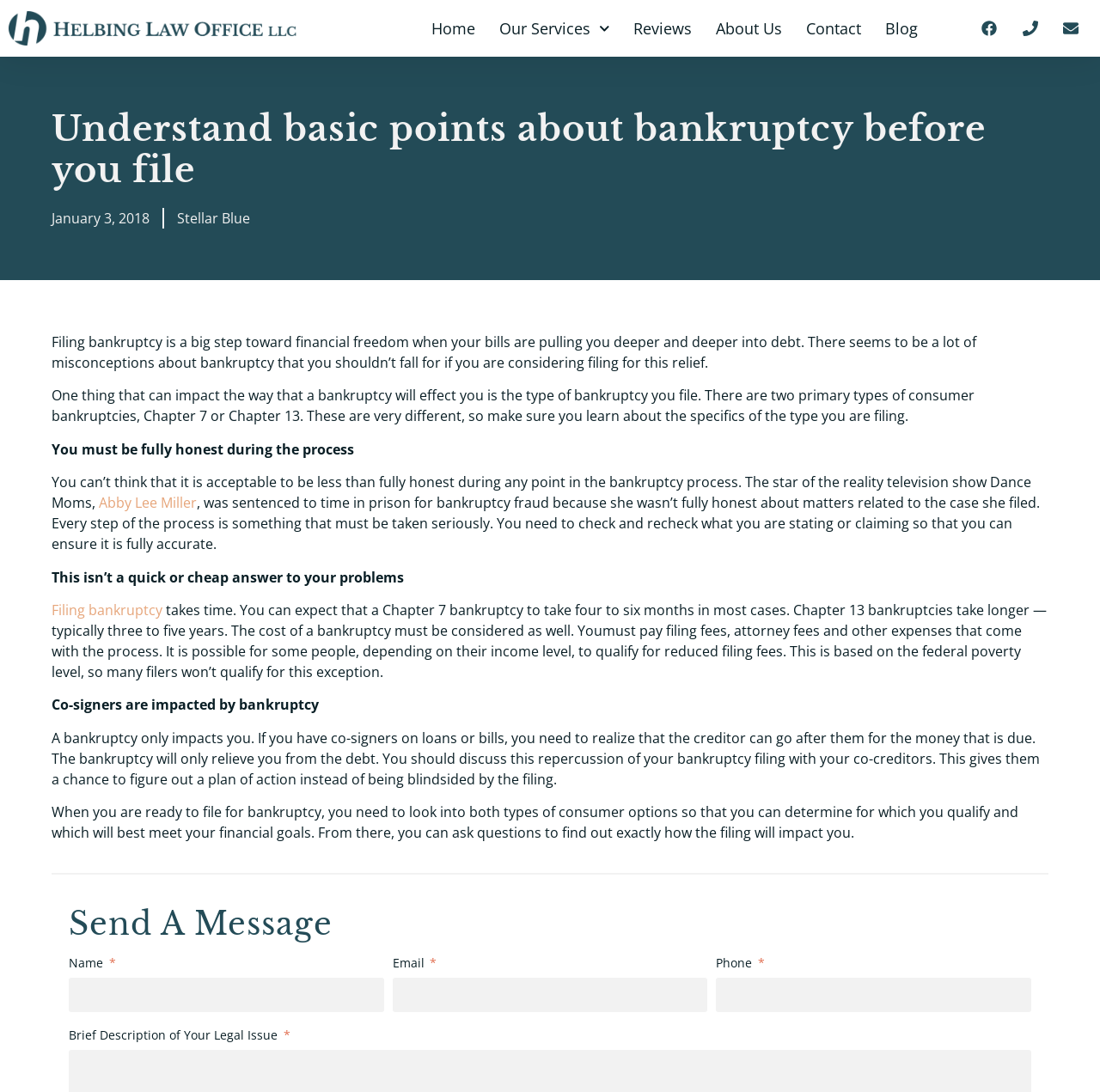Predict the bounding box for the UI component with the following description: "Stellar Blue".

[0.161, 0.19, 0.227, 0.209]